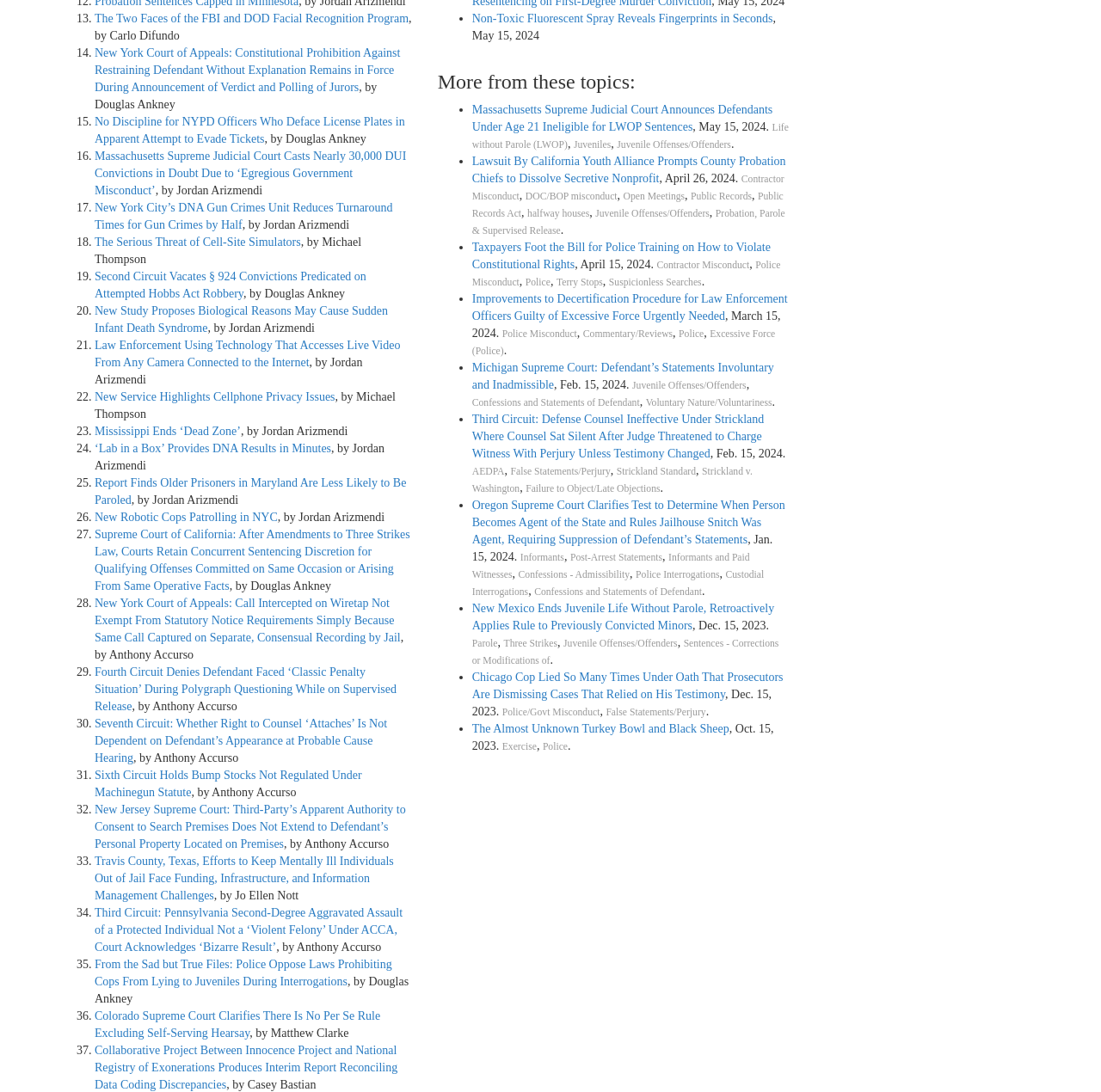Determine the bounding box coordinates for the area that should be clicked to carry out the following instruction: "Click the link 'New York Court of Appeals: Constitutional Prohibition Against Restraining Defendant Without Explanation Remains in Force During Announcement of Verdict and Polling of Jurors'".

[0.086, 0.042, 0.364, 0.086]